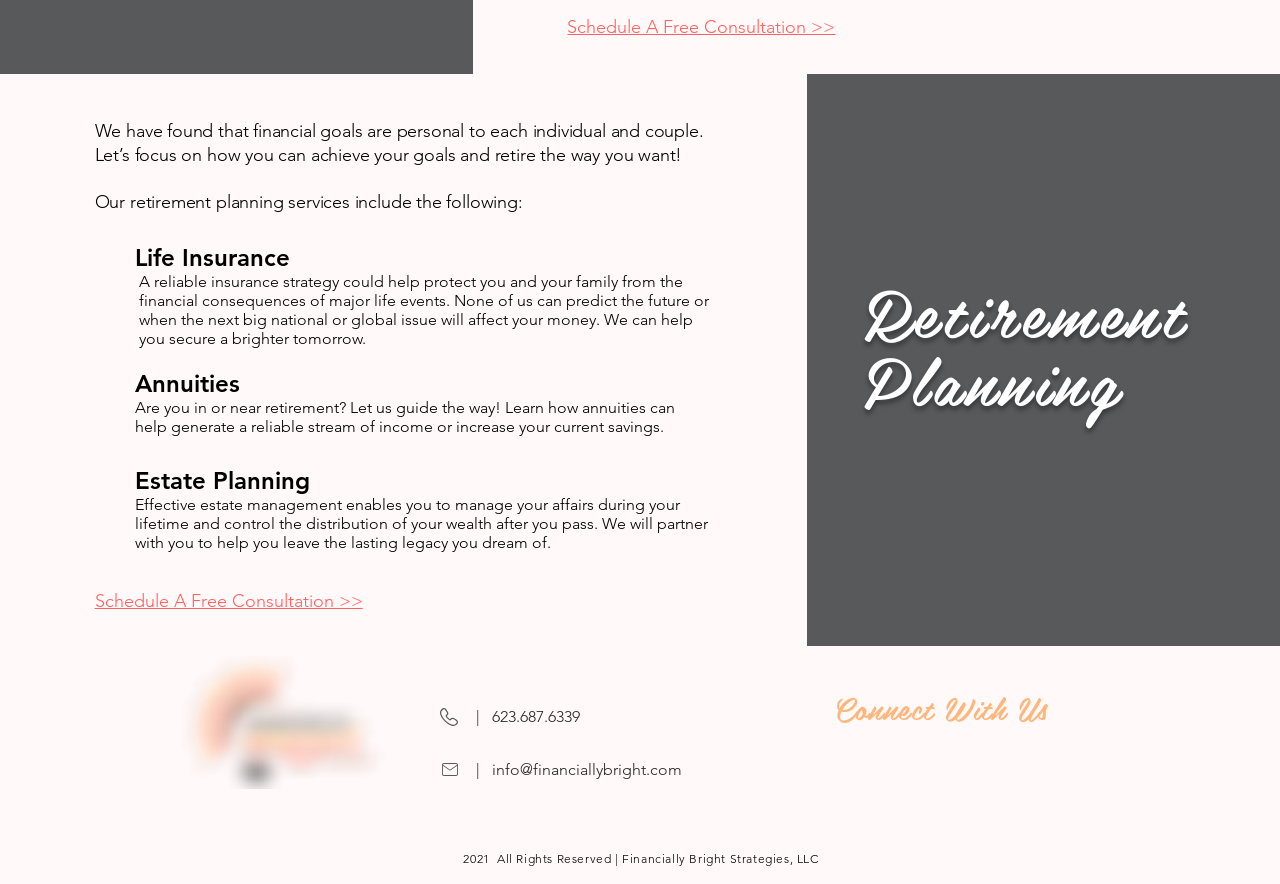Identify the bounding box coordinates of the area you need to click to perform the following instruction: "Learn more about life insurance".

[0.105, 0.275, 0.425, 0.308]